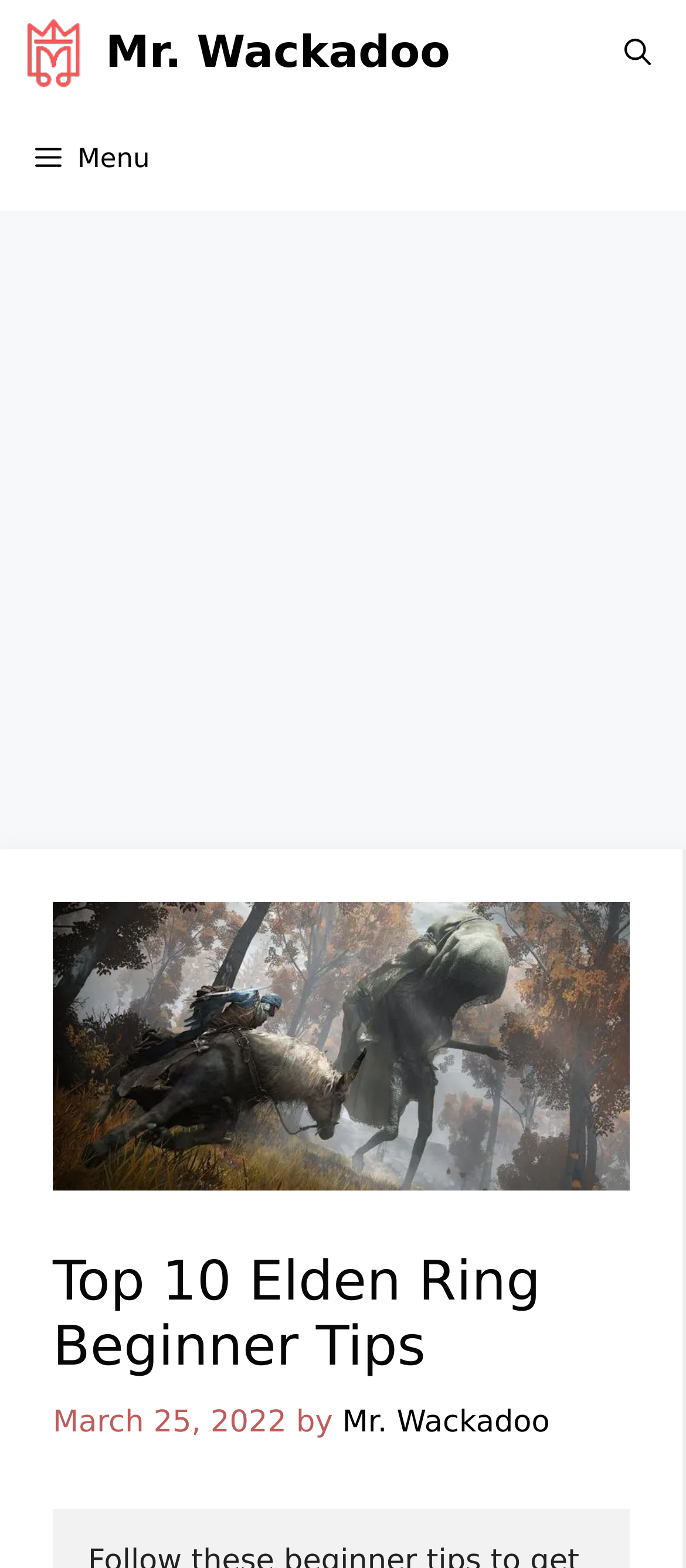How many navigation links are there?
Provide a detailed and extensive answer to the question.

I counted the number of navigation links by looking at the primary navigation section of the webpage, which contains three links: 'Mr. Wackadoo', 'Mr. Wackadoo', and 'Open Search Bar'.